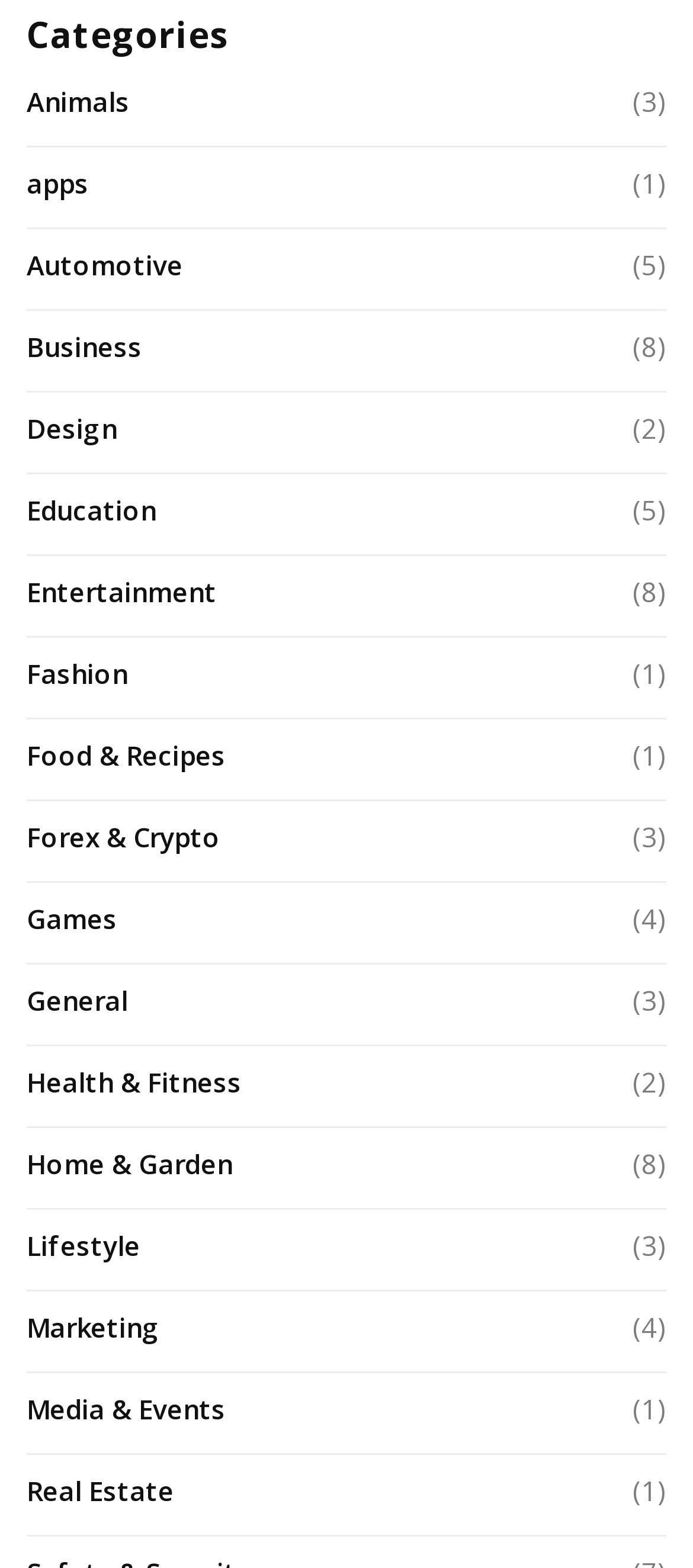Determine the bounding box coordinates for the region that must be clicked to execute the following instruction: "Check out Design".

[0.038, 0.261, 0.169, 0.284]